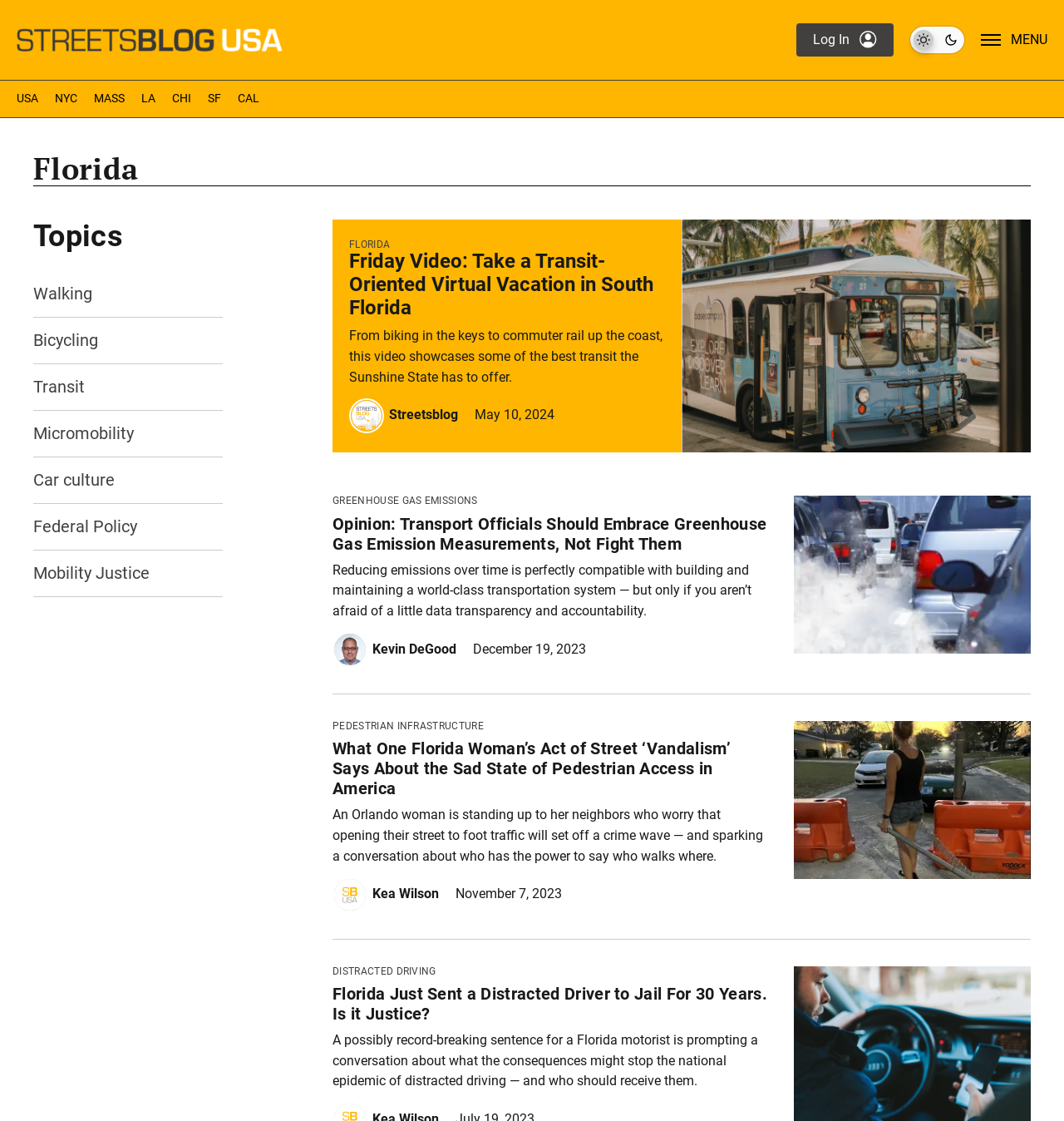Offer a thorough description of the webpage.

The webpage is about Florida Archives on Streetsblog USA. At the top left, there is a link to the Streetsblog USA home page, accompanied by an image. On the top right, there are several links and buttons, including a link to log in, a checkbox to toggle dark theme, and a button to open the menu. The menu button is accompanied by an image and the text "MENU".

Below the top section, there is a navigation bar with links to different locations, including USA, NYC, MASS, LA, CHI, SF, and CAL. Next to the navigation bar, there is a heading that reads "Florida". Below the heading, there are links to various topics, including Walking, Bicycling, Transit, Micromobility, Car culture, Federal Policy, and Mobility Justice.

The main content of the webpage is a list of articles, each with a heading, a brief summary, and a link to read more. The articles are arranged in a vertical list, with the most recent article at the top. Each article has a date and author listed below the heading. The articles cover various topics related to transportation and urban planning in Florida, including greenhouse gas emissions, pedestrian infrastructure, and distracted driving.

There are five articles in total, each with a heading, summary, and link to read more. The headings of the articles are "Friday Video: Take a Transit-Oriented Virtual Vacation in South Florida", "Opinion: Transport Officials Should Embrace Greenhouse Gas Emission Measurements, Not Fight Them", "What One Florida Woman’s Act of Street ‘Vandalism’ Says About the Sad State of Pedestrian Access in America", and "Florida Just Sent a Distracted Driver to Jail For 30 Years. Is it Justice?".